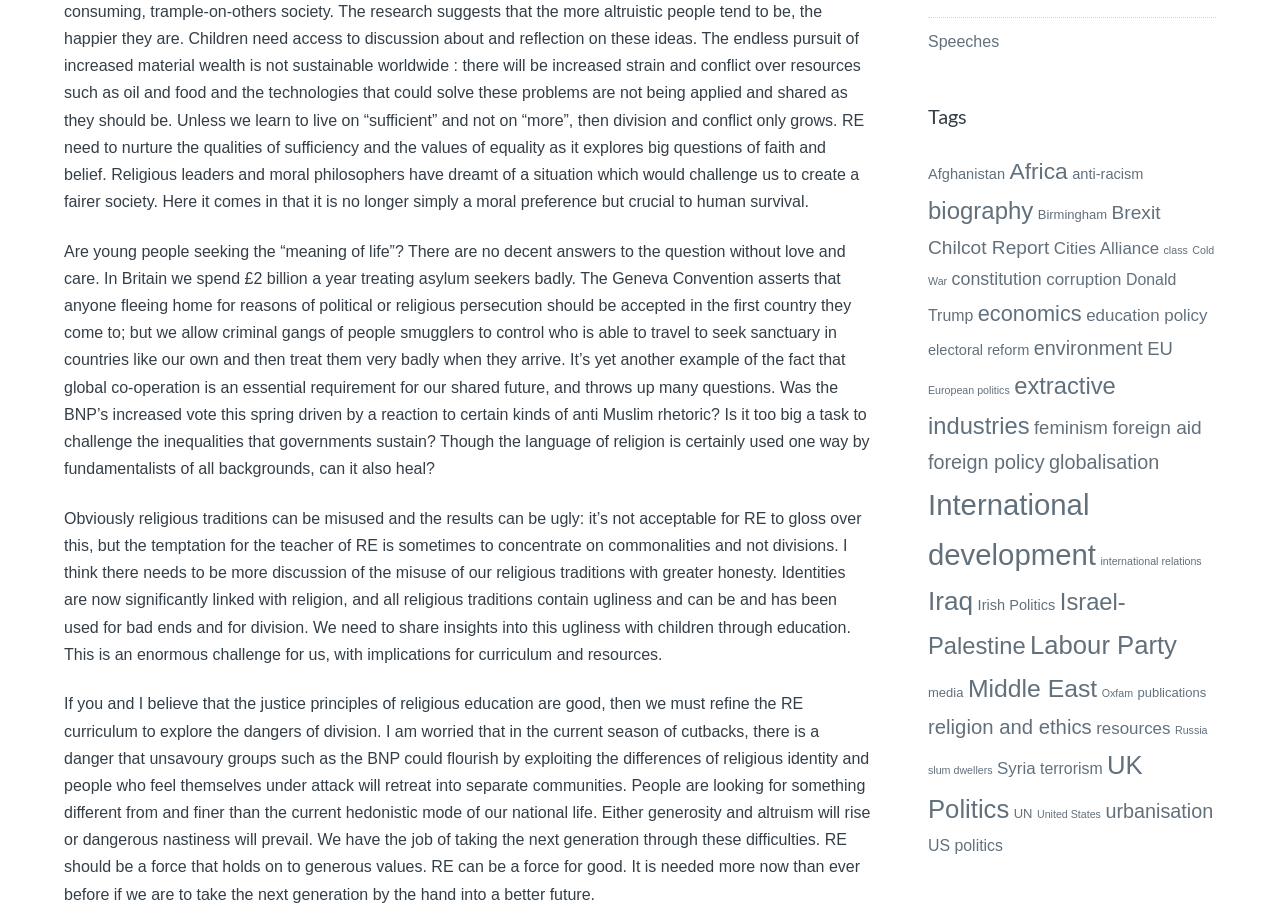Please give the bounding box coordinates of the area that should be clicked to fulfill the following instruction: "Read about 'religion and ethics'". The coordinates should be in the format of four float numbers from 0 to 1, i.e., [left, top, right, bottom].

[0.725, 0.78, 0.853, 0.804]